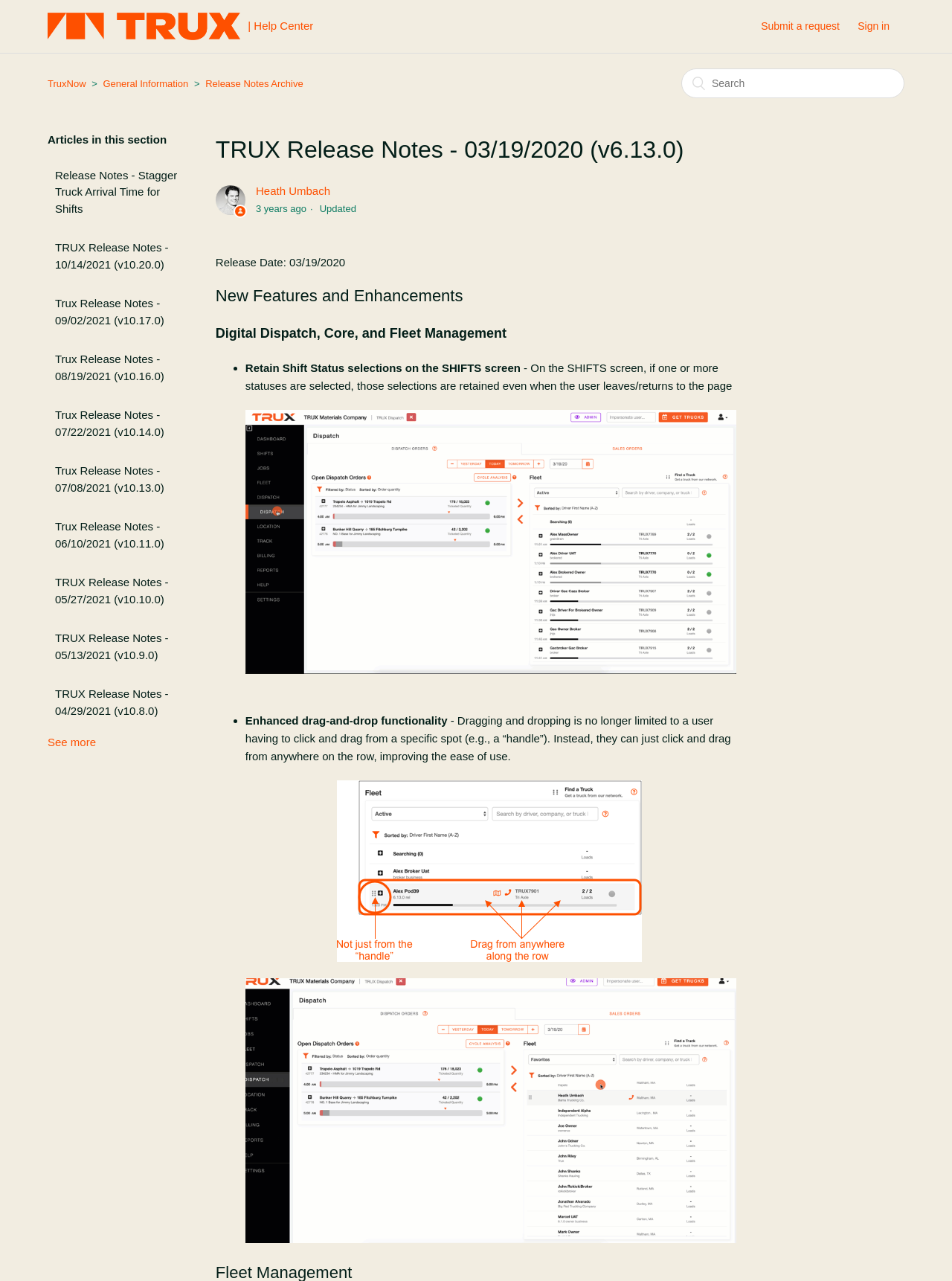Please locate the bounding box coordinates of the element that needs to be clicked to achieve the following instruction: "See more release notes". The coordinates should be four float numbers between 0 and 1, i.e., [left, top, right, bottom].

[0.05, 0.574, 0.101, 0.584]